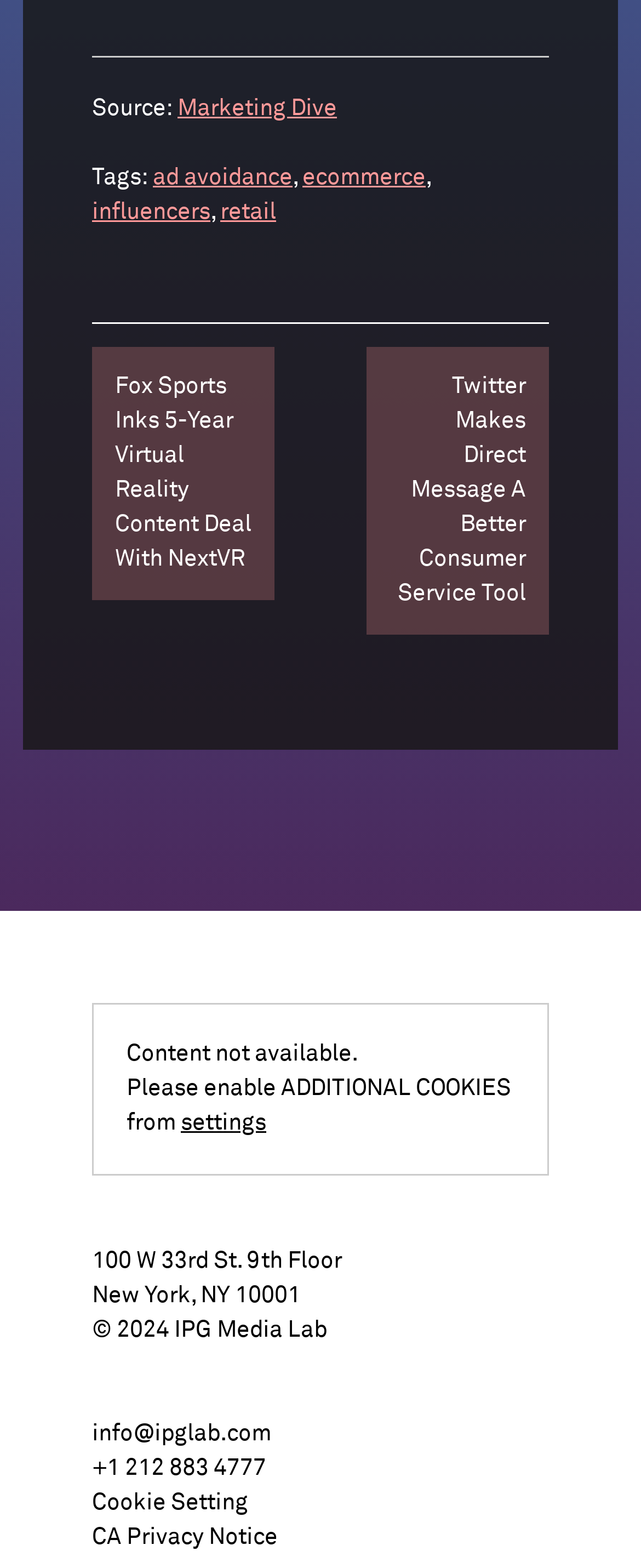Given the element description CA Privacy Notice, predict the bounding box coordinates for the UI element in the webpage screenshot. The format should be (top-left x, top-left y, bottom-right x, bottom-right y), and the values should be between 0 and 1.

[0.144, 0.973, 0.433, 0.988]